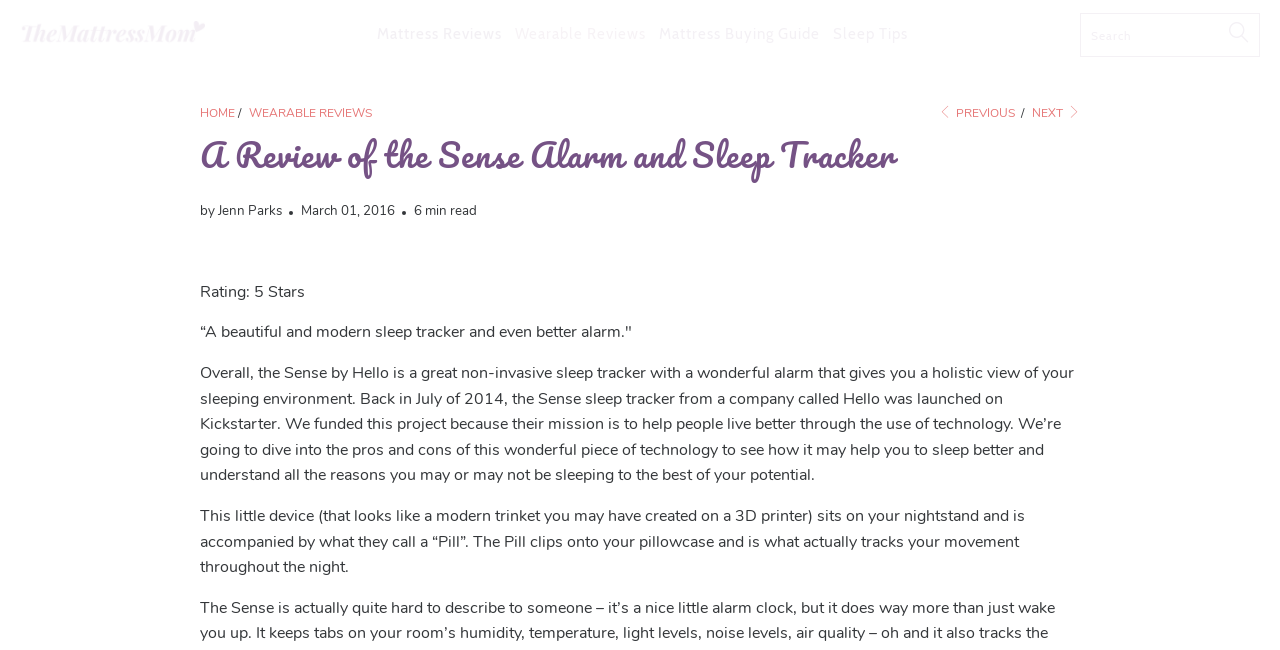Could you highlight the region that needs to be clicked to execute the instruction: "go to HOME"?

[0.156, 0.161, 0.184, 0.186]